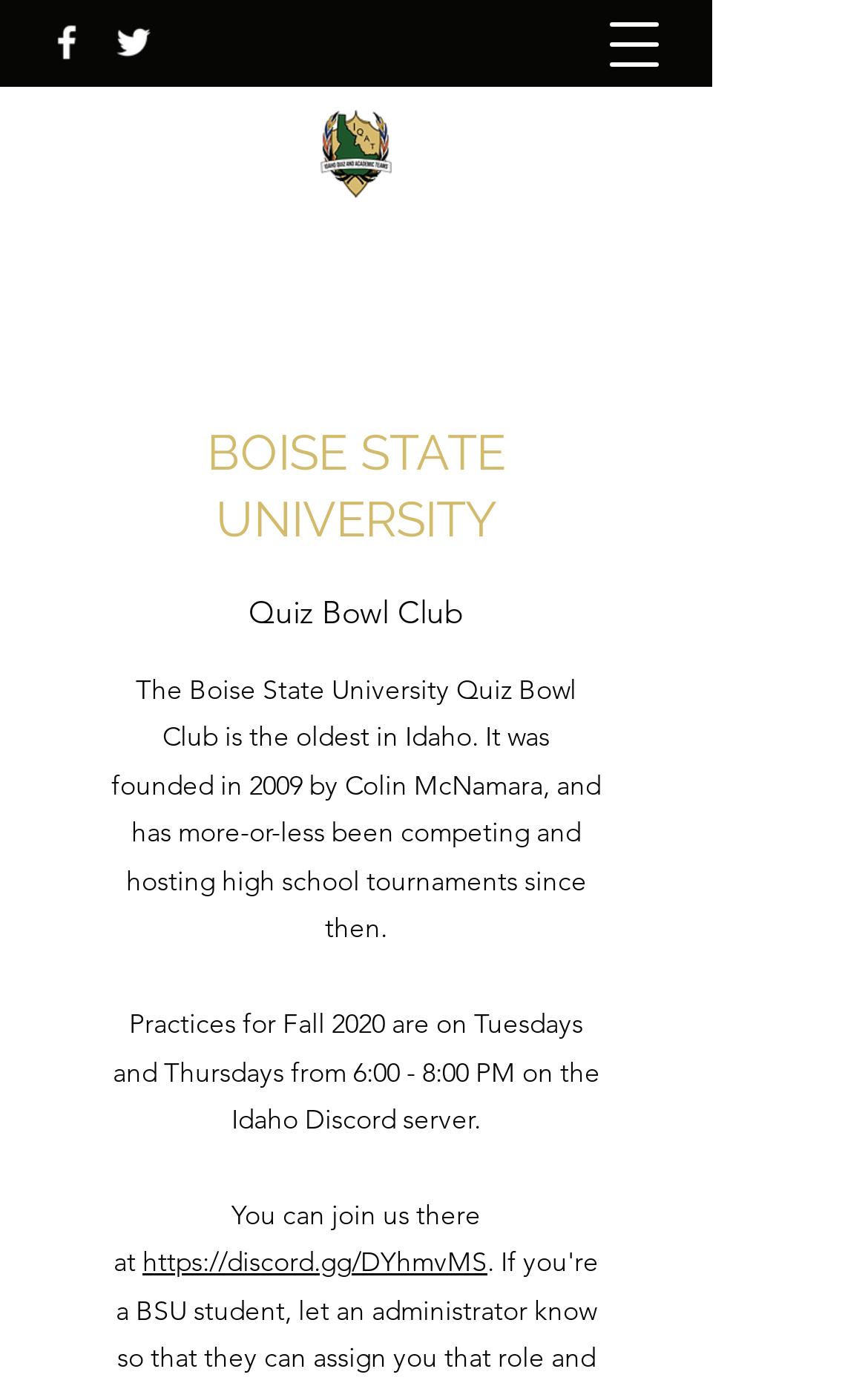From the details in the image, provide a thorough response to the question: What is the link to join the Discord server?

I found the answer by looking at the link element with the text 'https://discord.gg/DYhmvMS' which is a direct child of the Root Element and is mentioned as the link to join the Discord server.